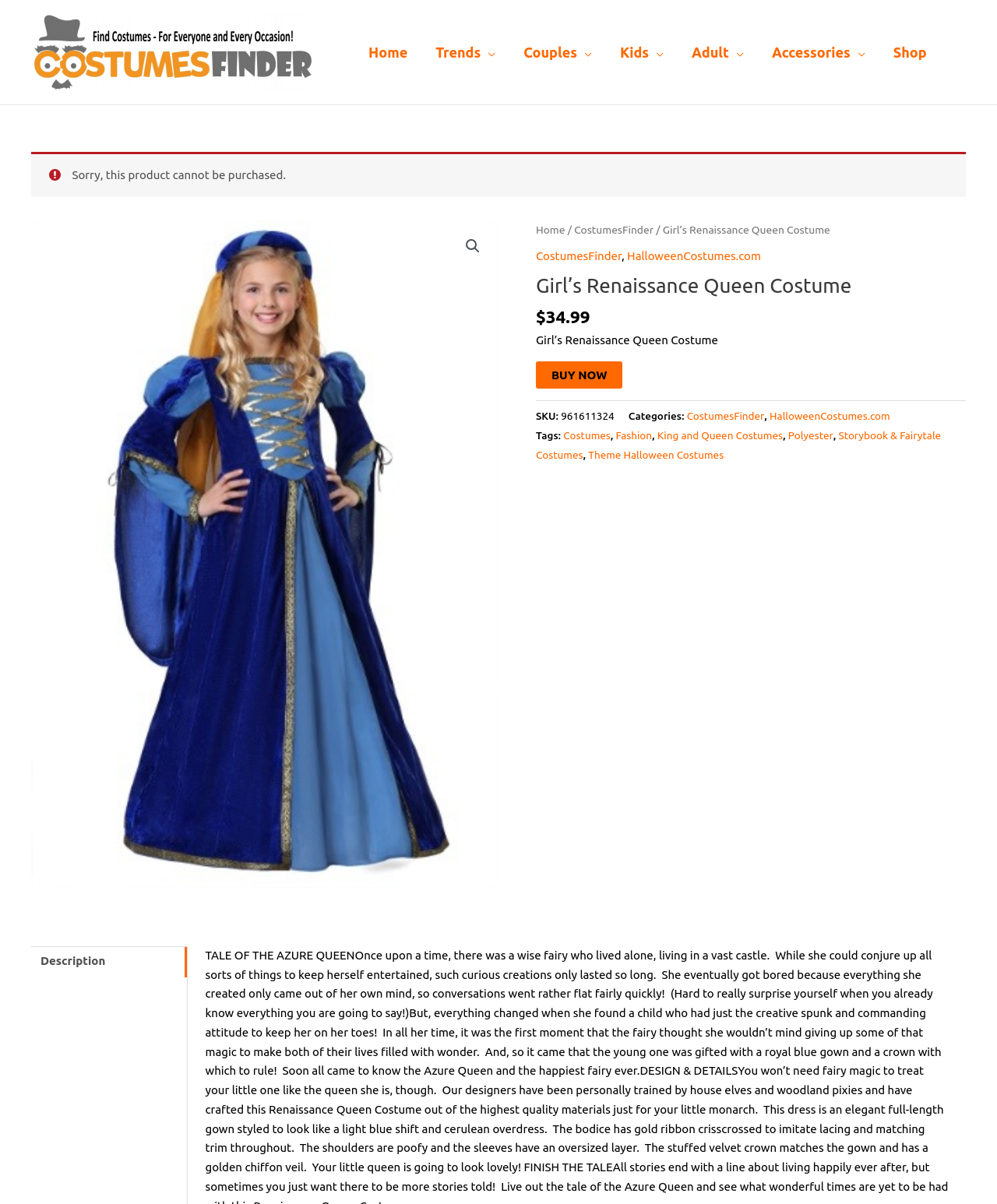Identify and provide the text content of the webpage's primary headline.

Girl’s Renaissance Queen Costume